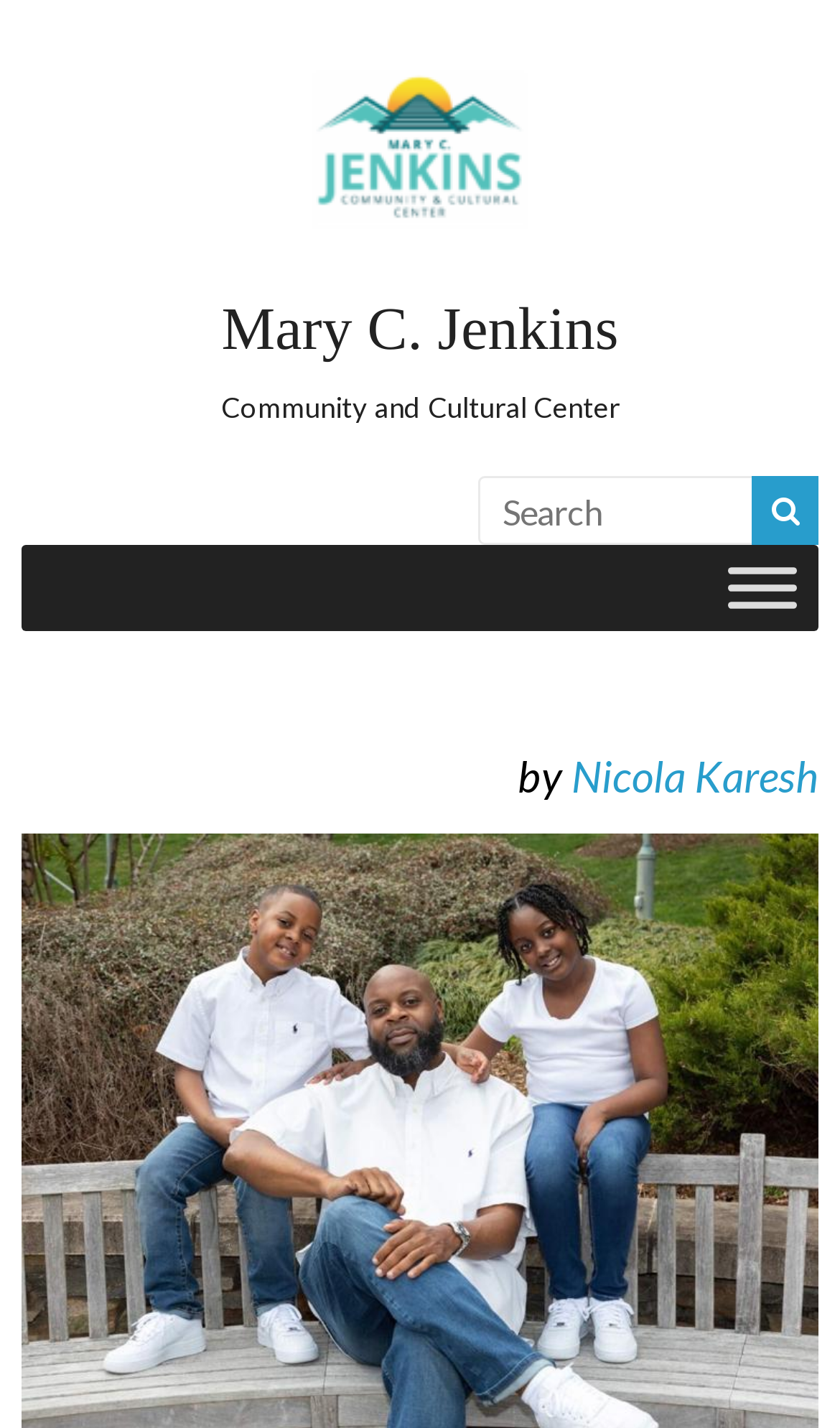What is the name of the author of the article?
Using the information from the image, give a concise answer in one word or a short phrase.

Nicola Karesh